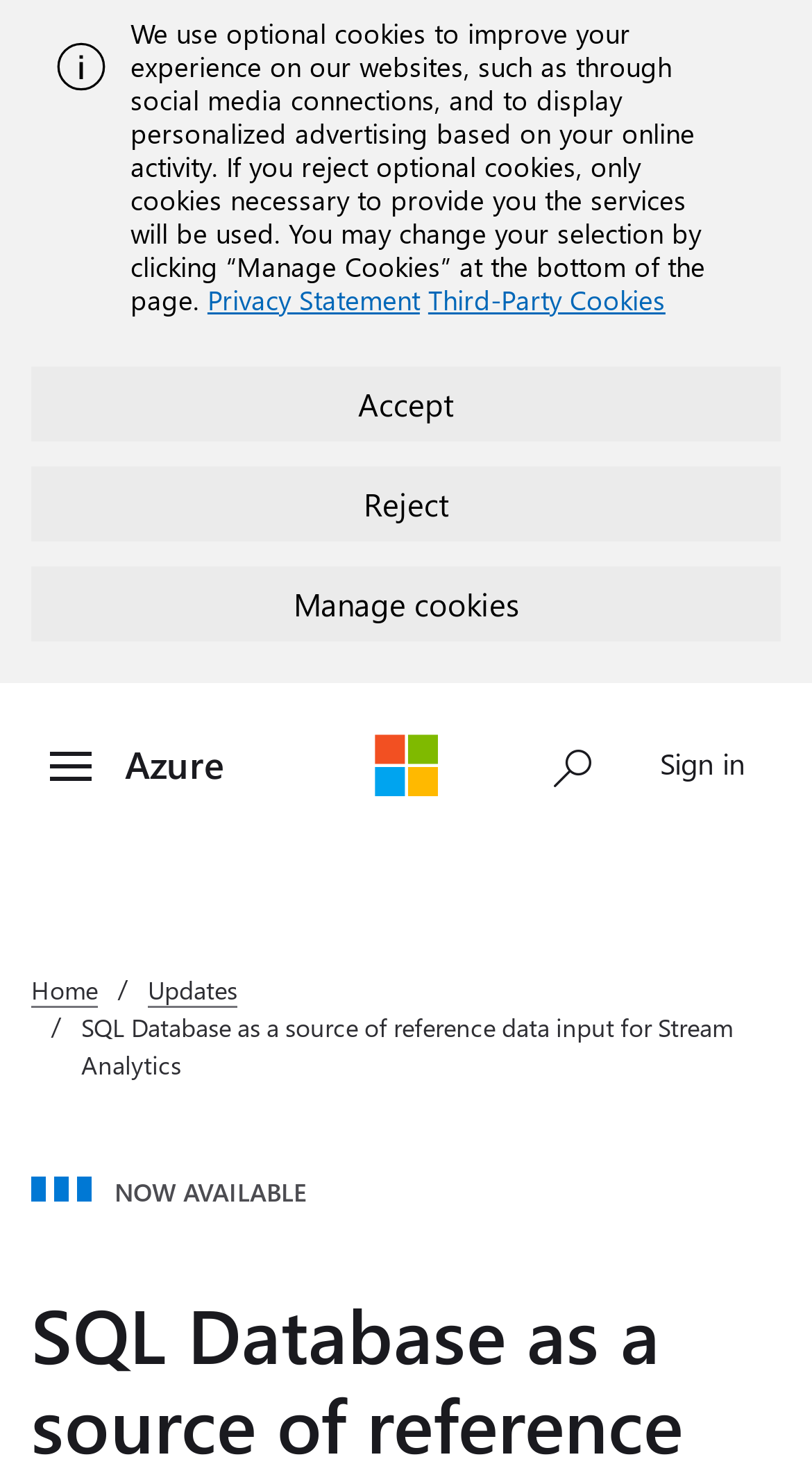Please find the bounding box coordinates of the element's region to be clicked to carry out this instruction: "Click on Login".

None